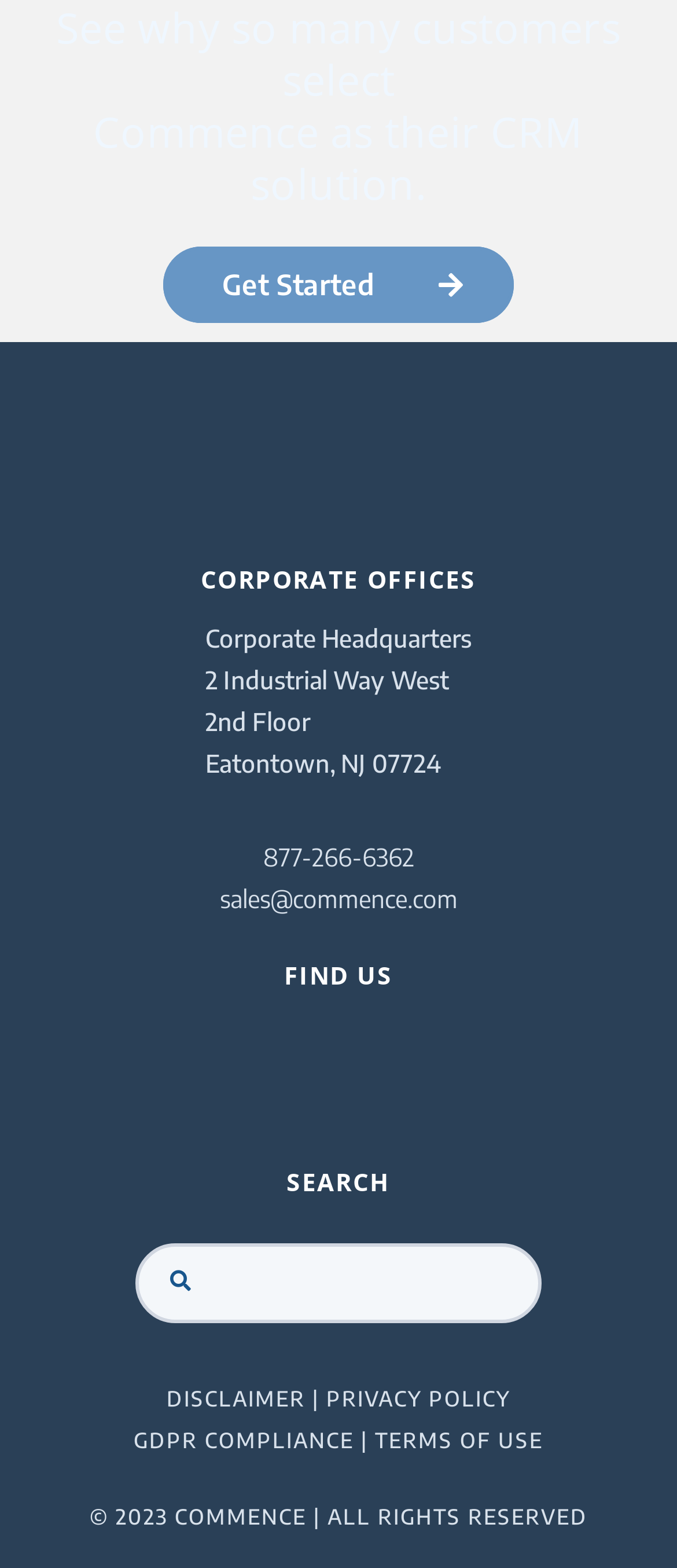Find the bounding box coordinates of the element to click in order to complete the given instruction: "Follow on Facebook."

[0.131, 0.678, 0.254, 0.697]